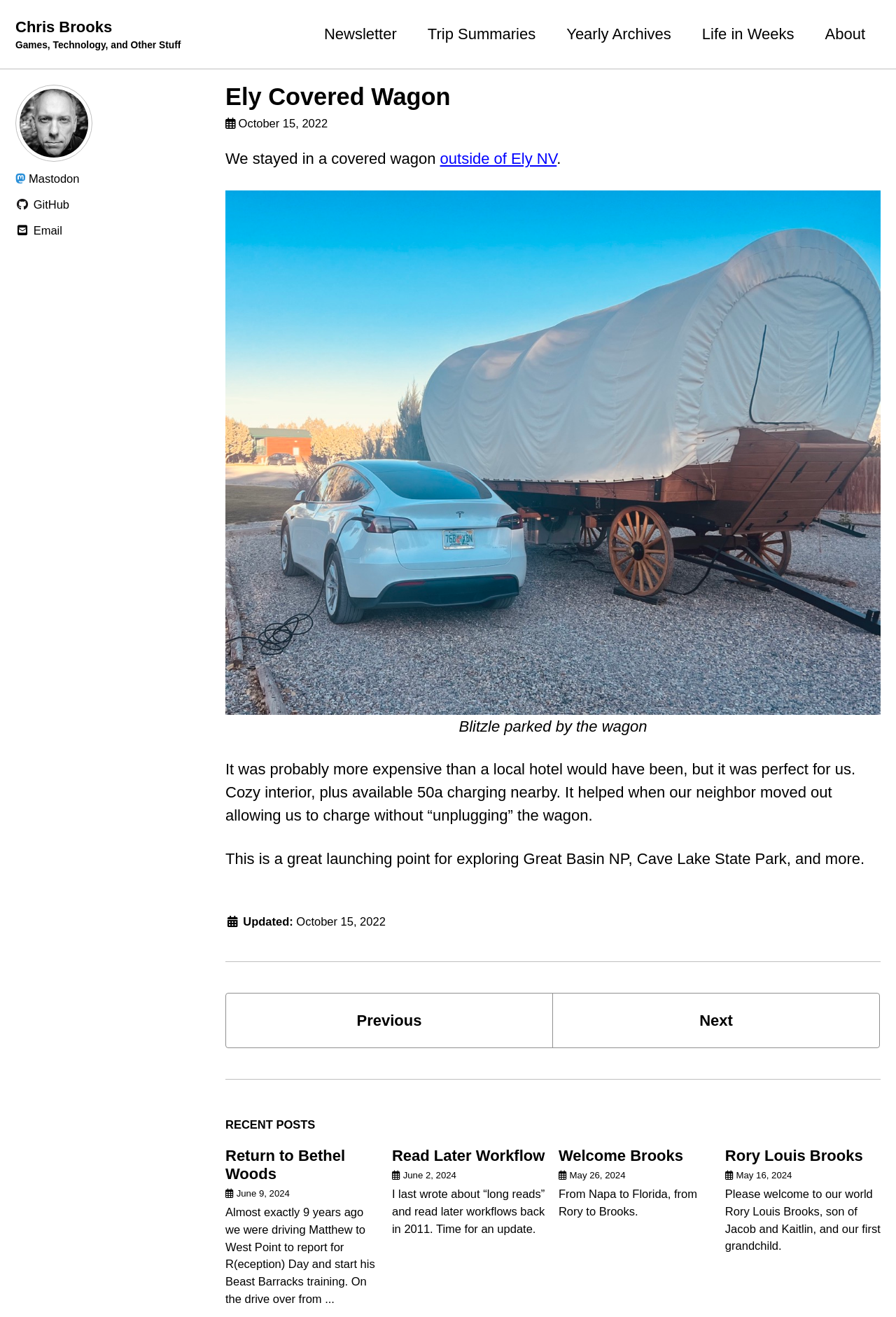Detail the various sections and features present on the webpage.

This webpage is a personal blog, with a focus on travel and life experiences. At the top, there are three "Skip to" links, followed by a header with the title "Ely Covered Wagon - Chris Brooks" and a navigation menu with links to various sections of the website, including a newsletter, trip summaries, yearly archives, and more.

Below the header, there is a main article section with a heading "Ely Covered Wagon" and a subheading with the date "October 15, 2022". The article describes a personal experience of staying in a covered wagon outside of Ely, NV, with a cozy interior and access to 50a charging nearby. The text is accompanied by an image of a Blitzle parked by the wagon.

The article continues with a description of the wagon as a great launching point for exploring nearby attractions, including Great Basin NP and Cave Lake State Park. At the bottom of the article, there are links to previous and next posts.

Below the main article, there is a section titled "RECENT POSTS" with four articles, each with a heading, date, and brief summary. The articles are titled "Return to Bethel Woods", "Read Later Workflow", "Welcome Brooks", and "Rory Louis Brooks", and they appear to be personal reflections and stories.

Throughout the webpage, there are also links to social media profiles, including Mastodon, GitHub, and Email, as well as a footer section with an updated date and time.